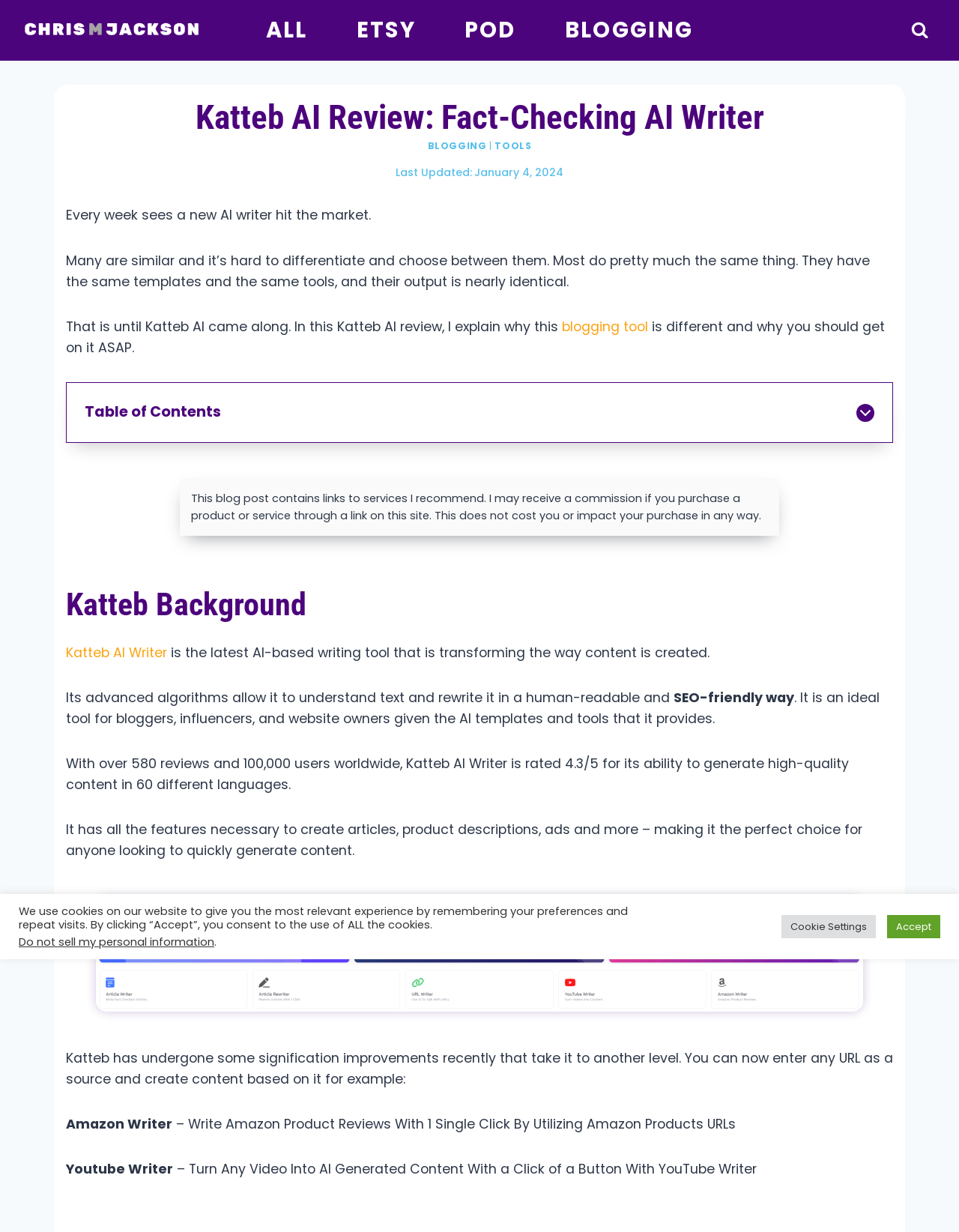Please respond to the question with a concise word or phrase:
Is Katteb AI writer suitable for both experienced and beginner writers?

Yes